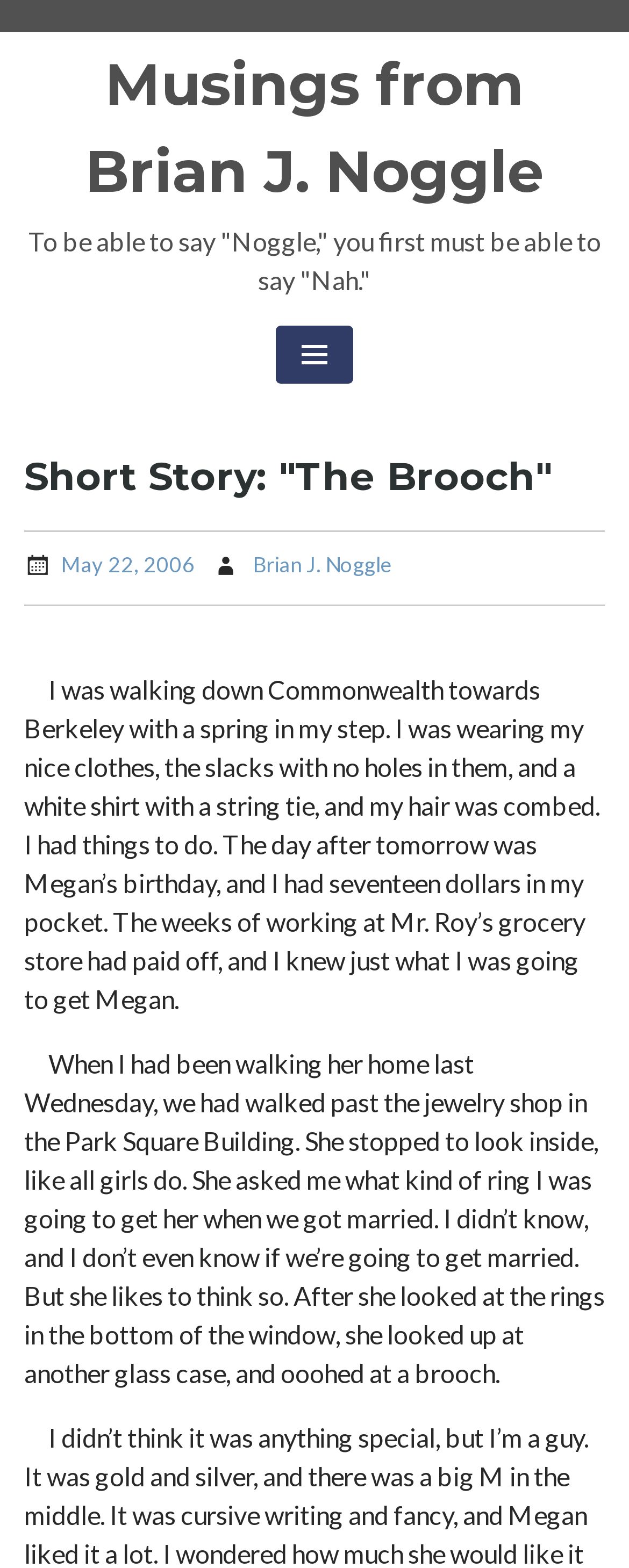Provide your answer in a single word or phrase: 
What is the author's name?

Brian J. Noggle